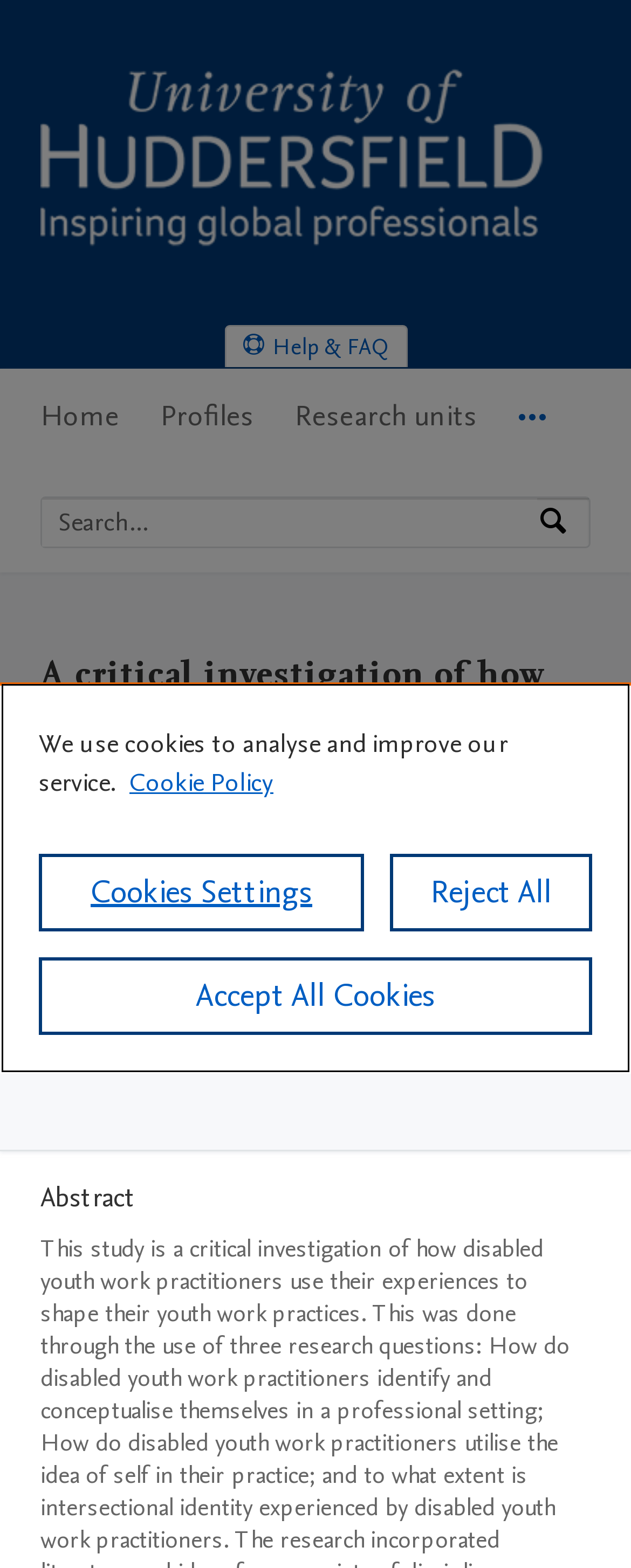Can you find the bounding box coordinates for the UI element given this description: "All Topics"? Provide the coordinates as four float numbers between 0 and 1: [left, top, right, bottom].

None